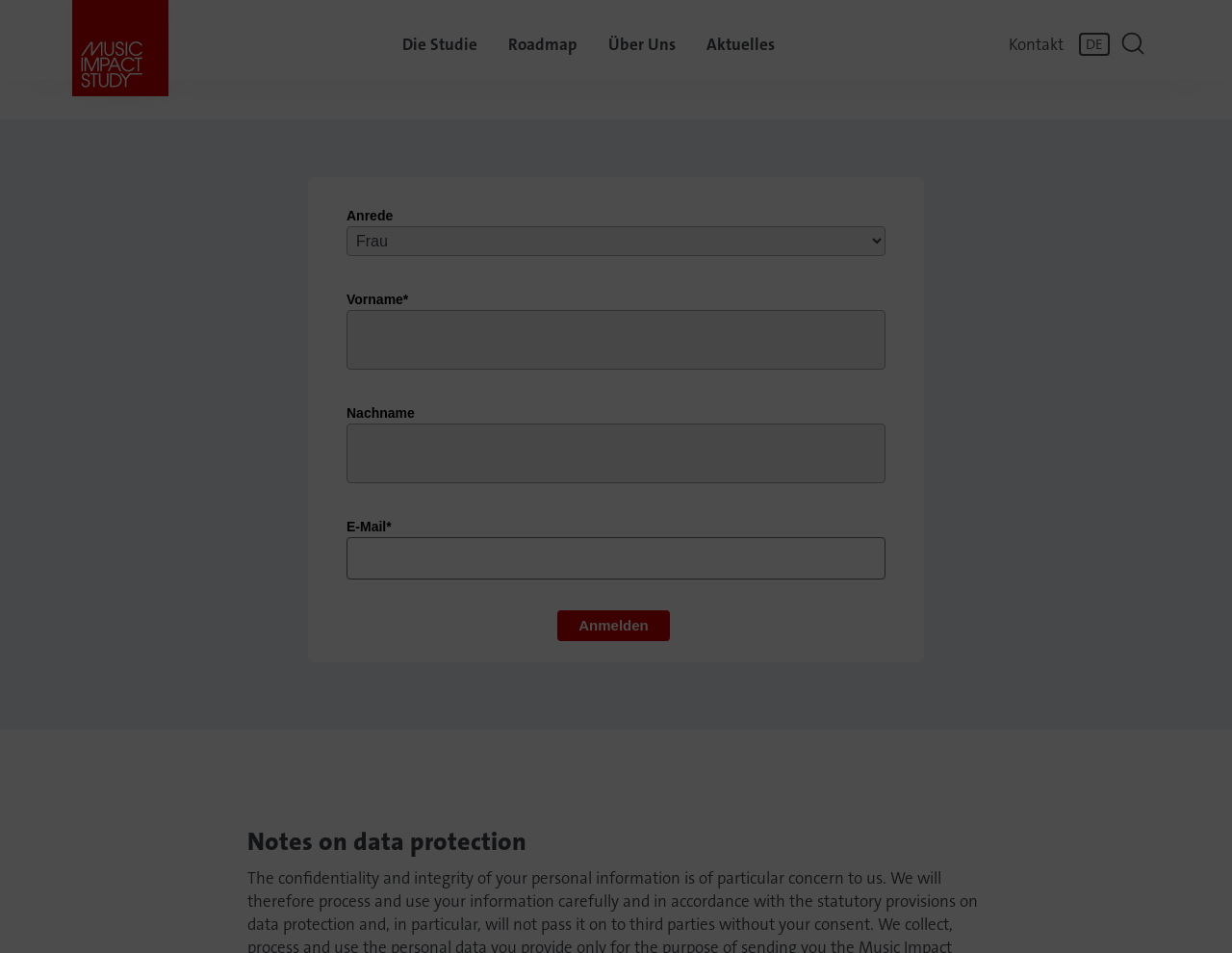What is the language of the webpage?
Look at the image and respond with a single word or a short phrase.

German